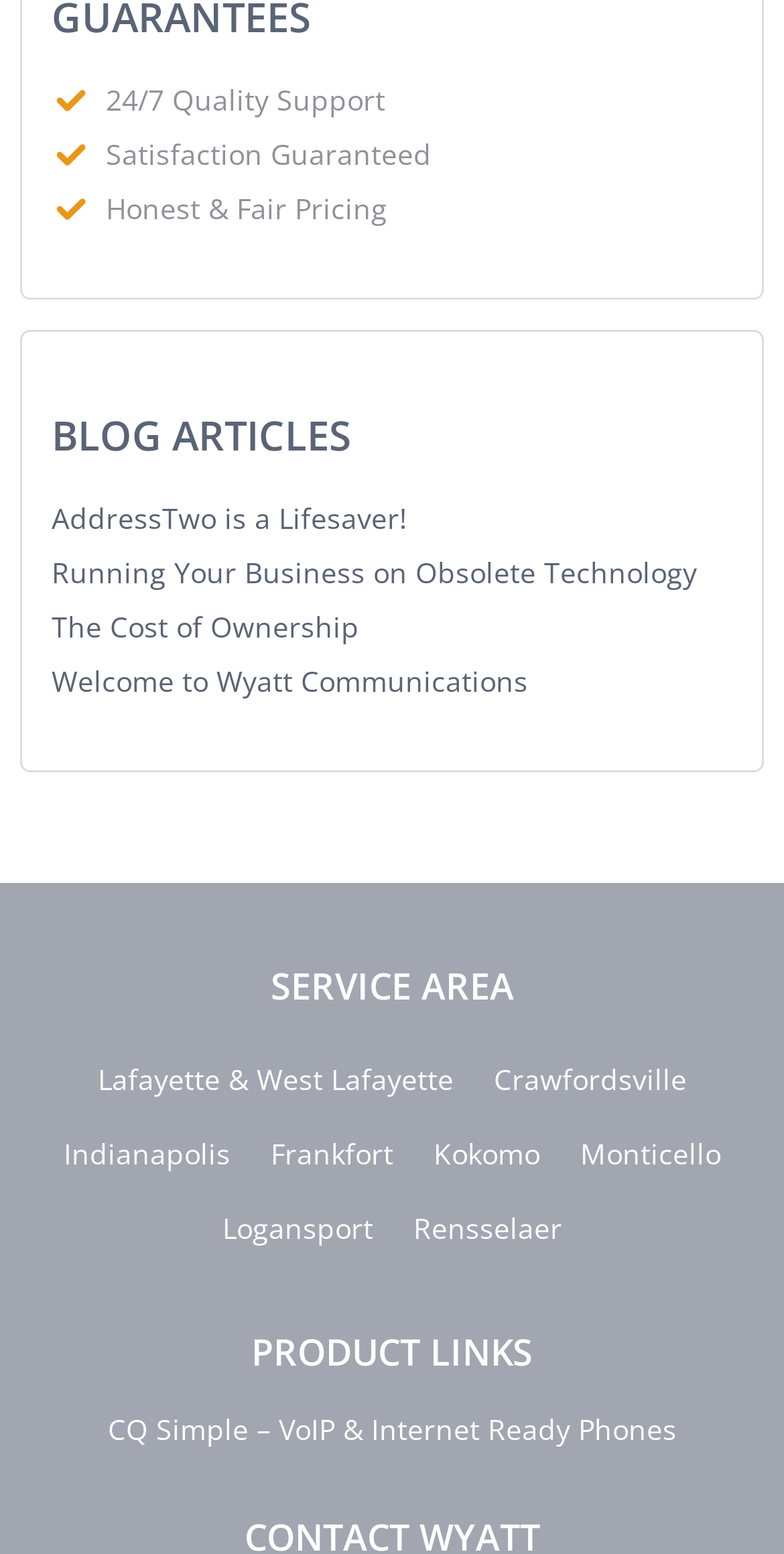In which cities does the company provide its services?
Answer the question using a single word or phrase, according to the image.

Lafayette, Crawfordsville, Indianapolis, etc.